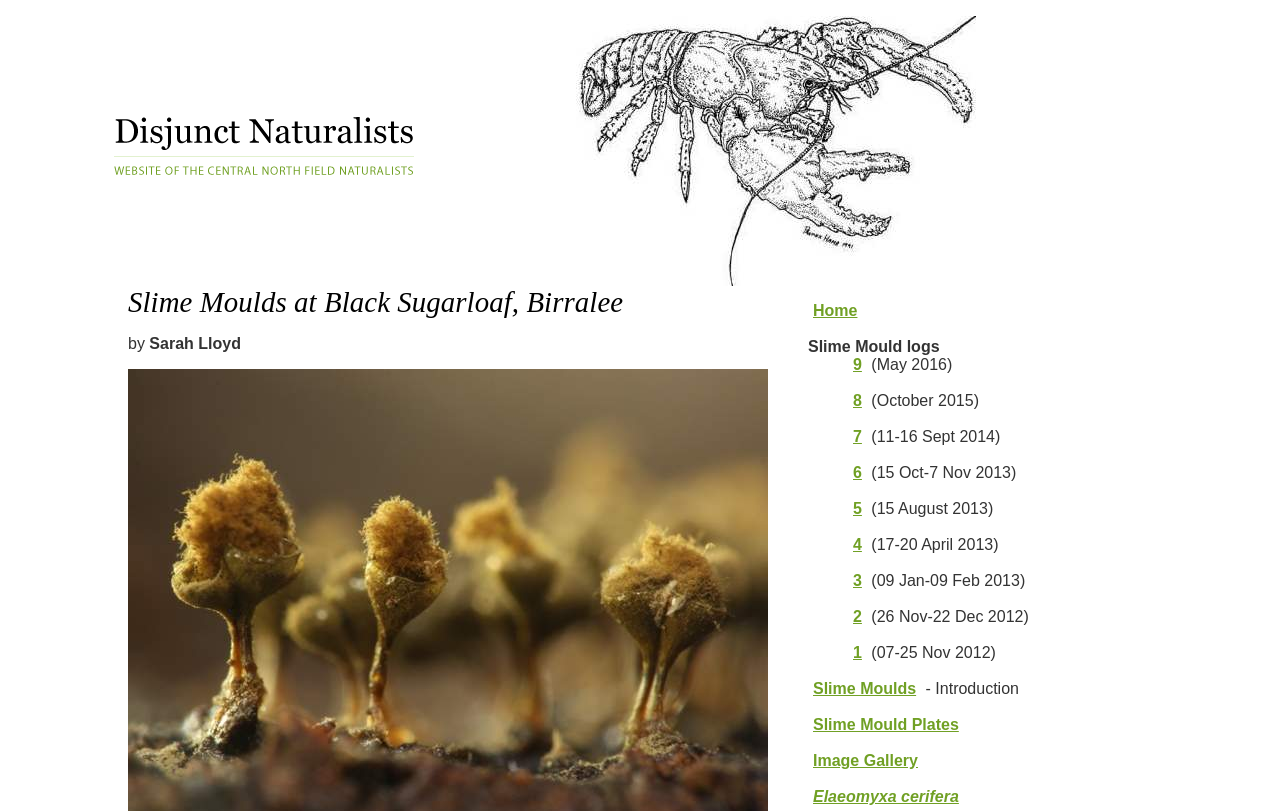Identify the coordinates of the bounding box for the element that must be clicked to accomplish the instruction: "Follow Optics4Birding on Facebook".

None